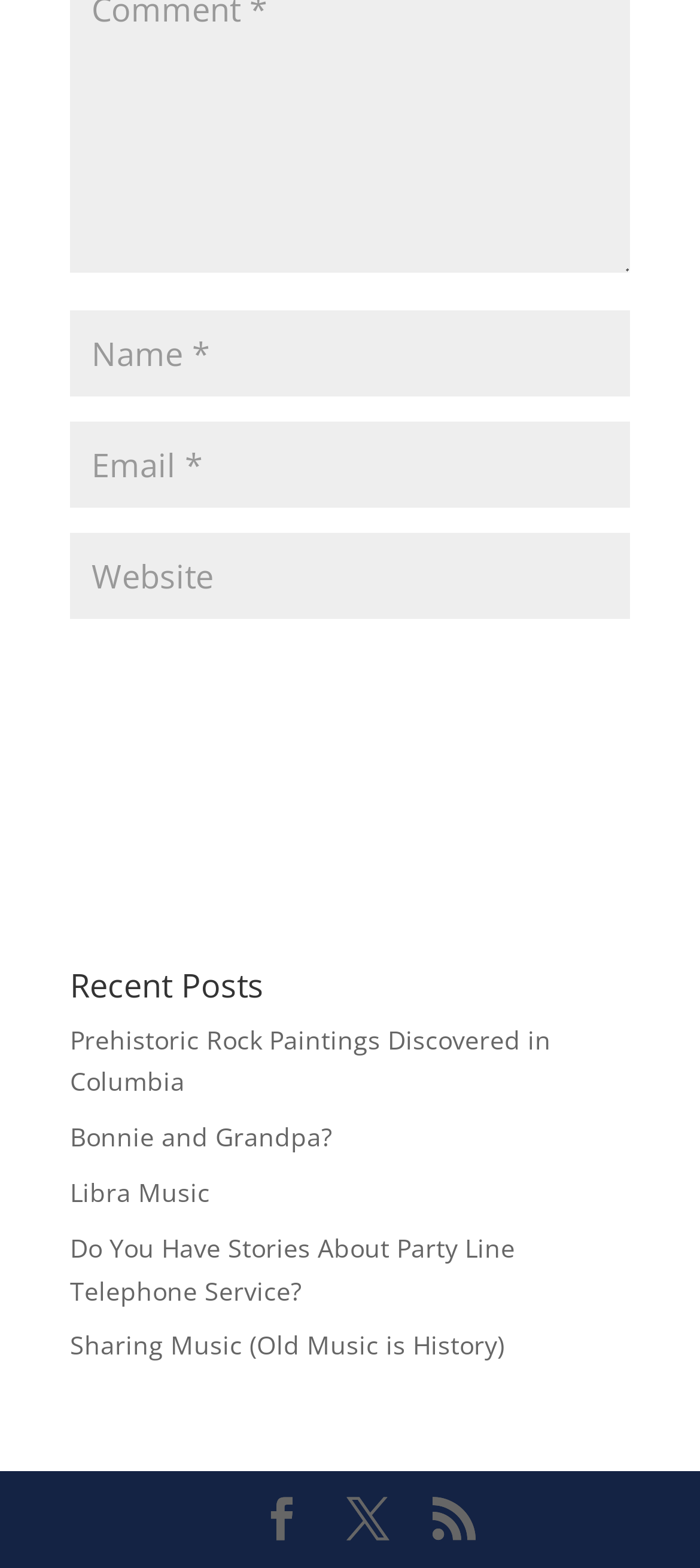How many links are there under 'Recent Posts'?
Using the image as a reference, give a one-word or short phrase answer.

5